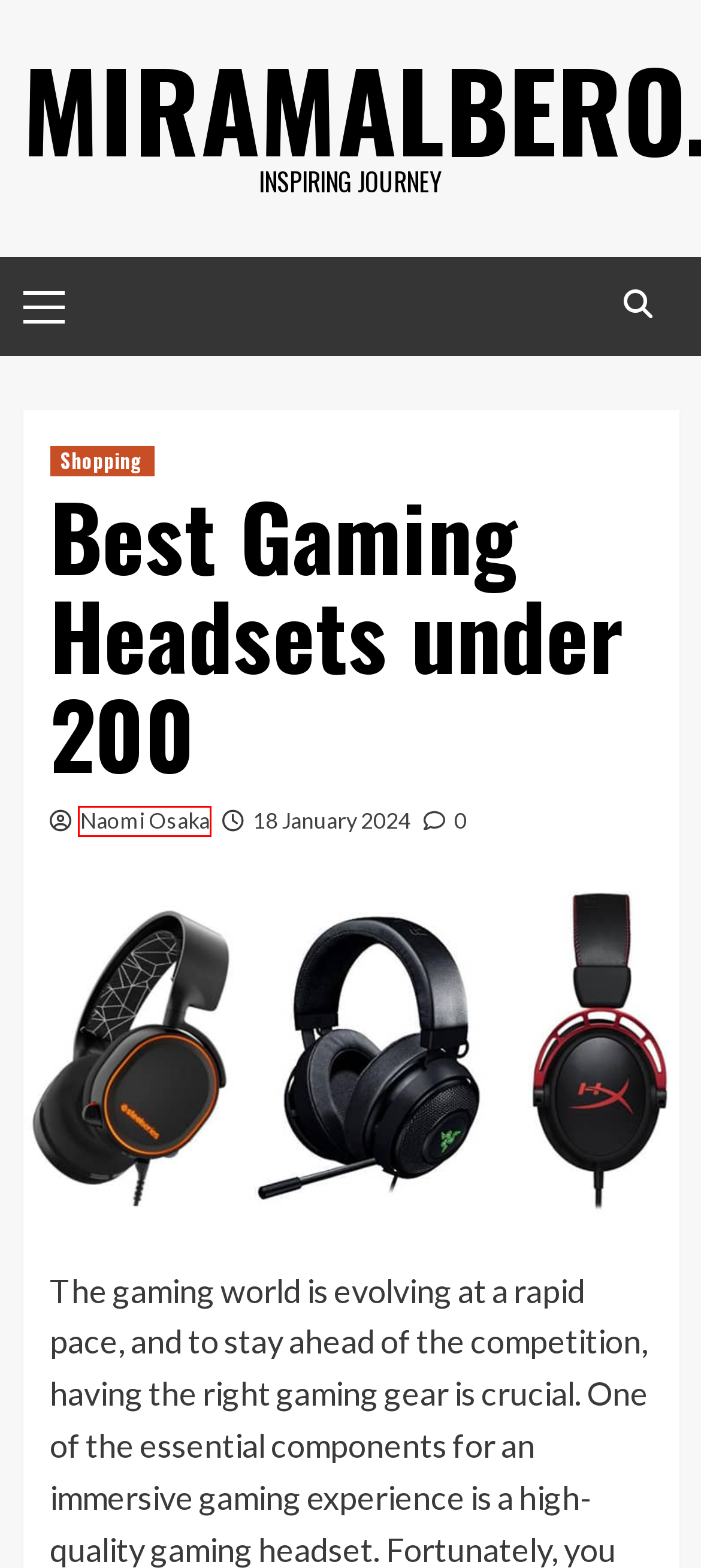You have a screenshot of a webpage with a red bounding box around an element. Choose the best matching webpage description that would appear after clicking the highlighted element. Here are the candidates:
A. best gaming headsets under 200 Archives - miramalbero.com
B. Fricks in Sullivan mo - miramalbero.com
C. Shopping Archives - miramalbero.com
D. Naomi Osaka, Author at miramalbero.com
E. Best PC Headsets under 100 - miramalbero.com
F. January 2024 - miramalbero.com
G. Best Gaming Laptop under $1000 - Trending Hub News
H. YouTube TV Error Code 3 - The Fast Furious

D